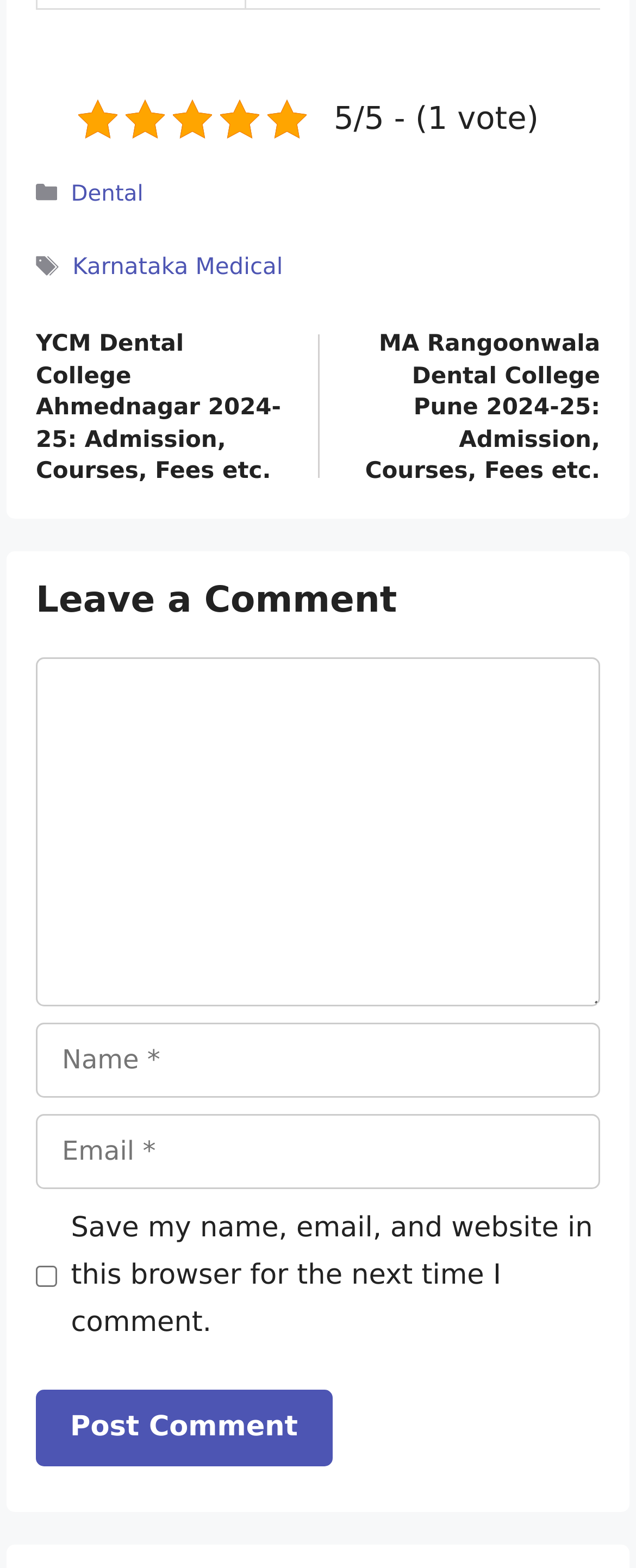Provide the bounding box coordinates of the HTML element this sentence describes: "parent_node: Comment name="comment"".

[0.056, 0.42, 0.944, 0.642]